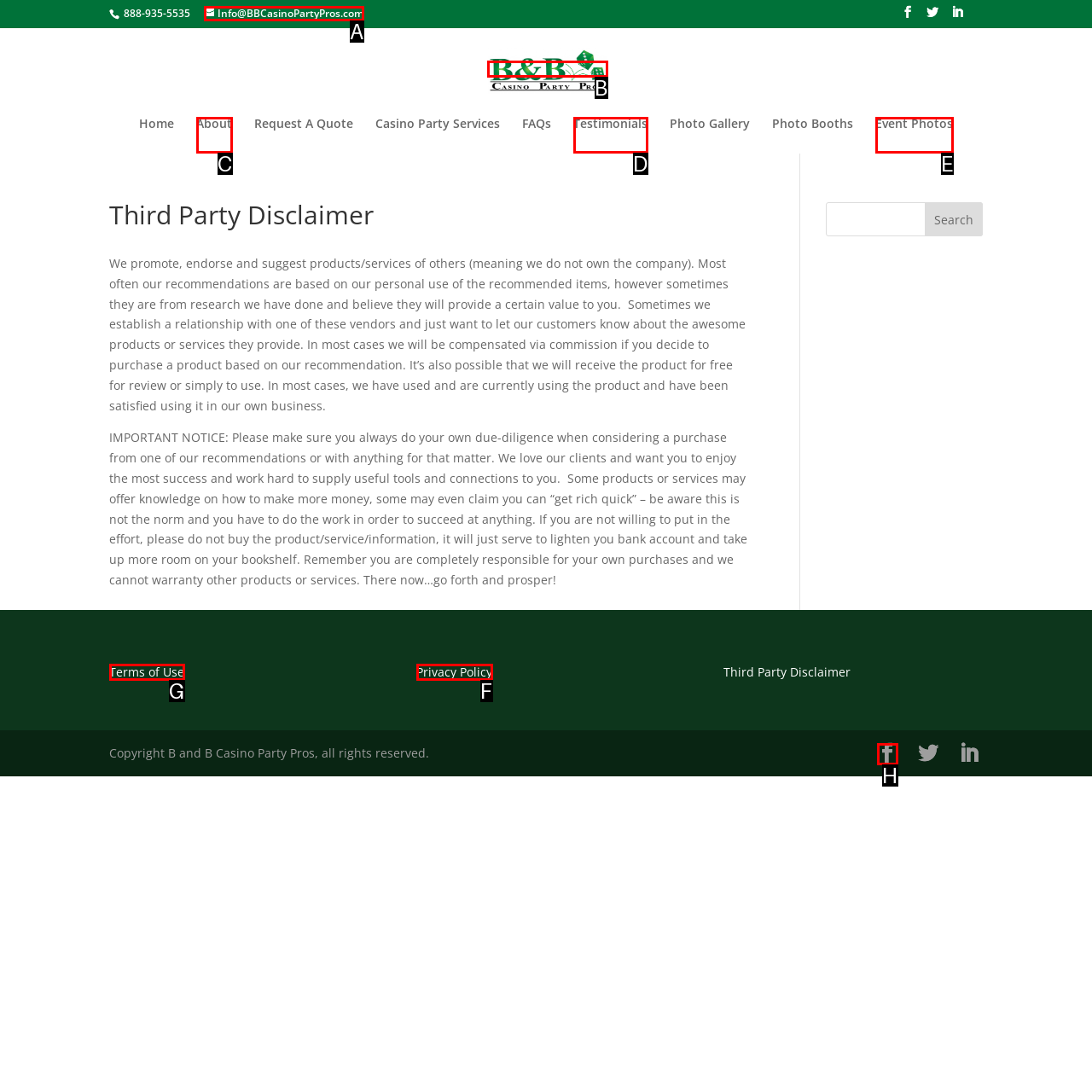Determine which UI element I need to click to achieve the following task: Check the 'Terms of Use' Provide your answer as the letter of the selected option.

G